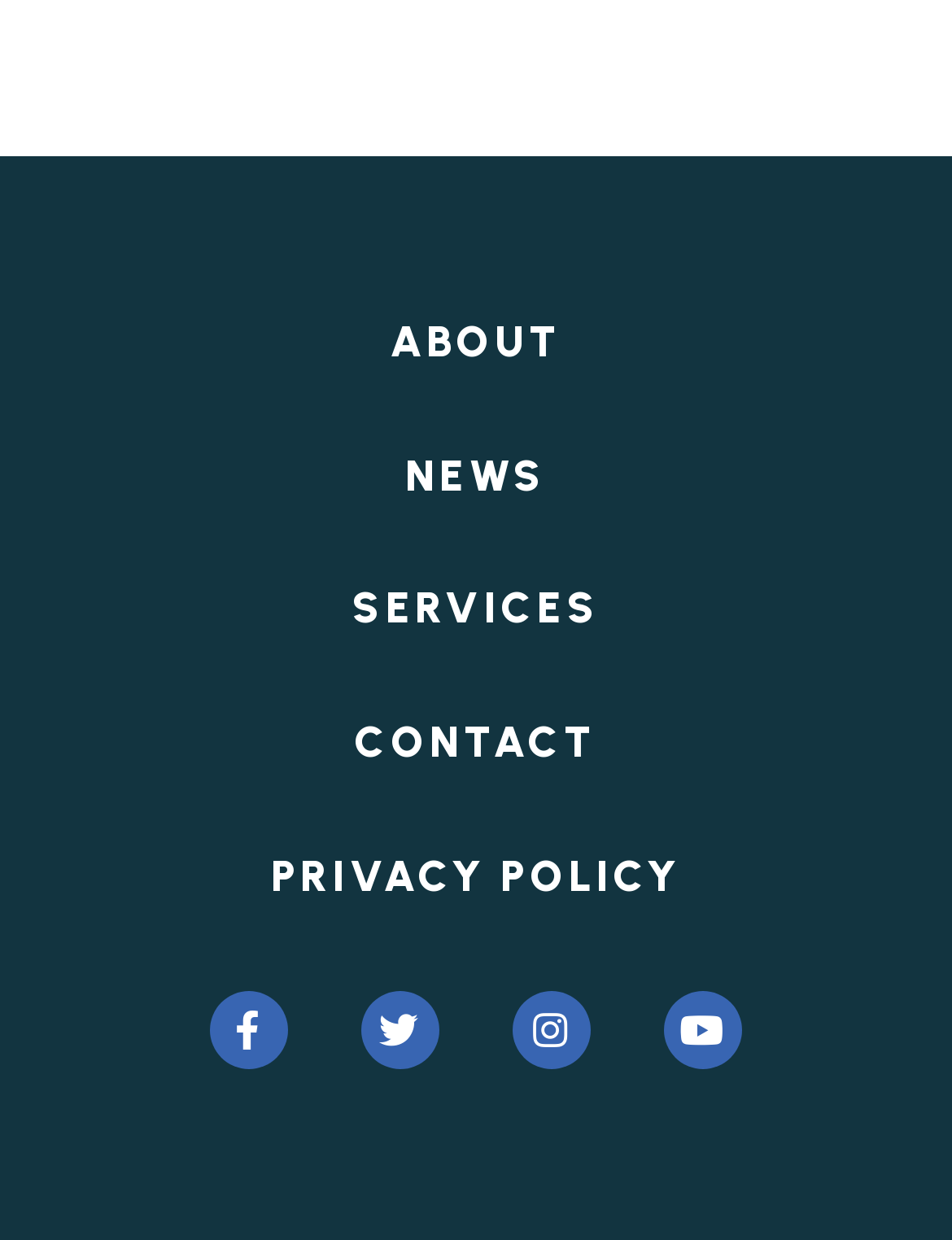Are there any links to external websites?
Answer with a single word or phrase, using the screenshot for reference.

Yes